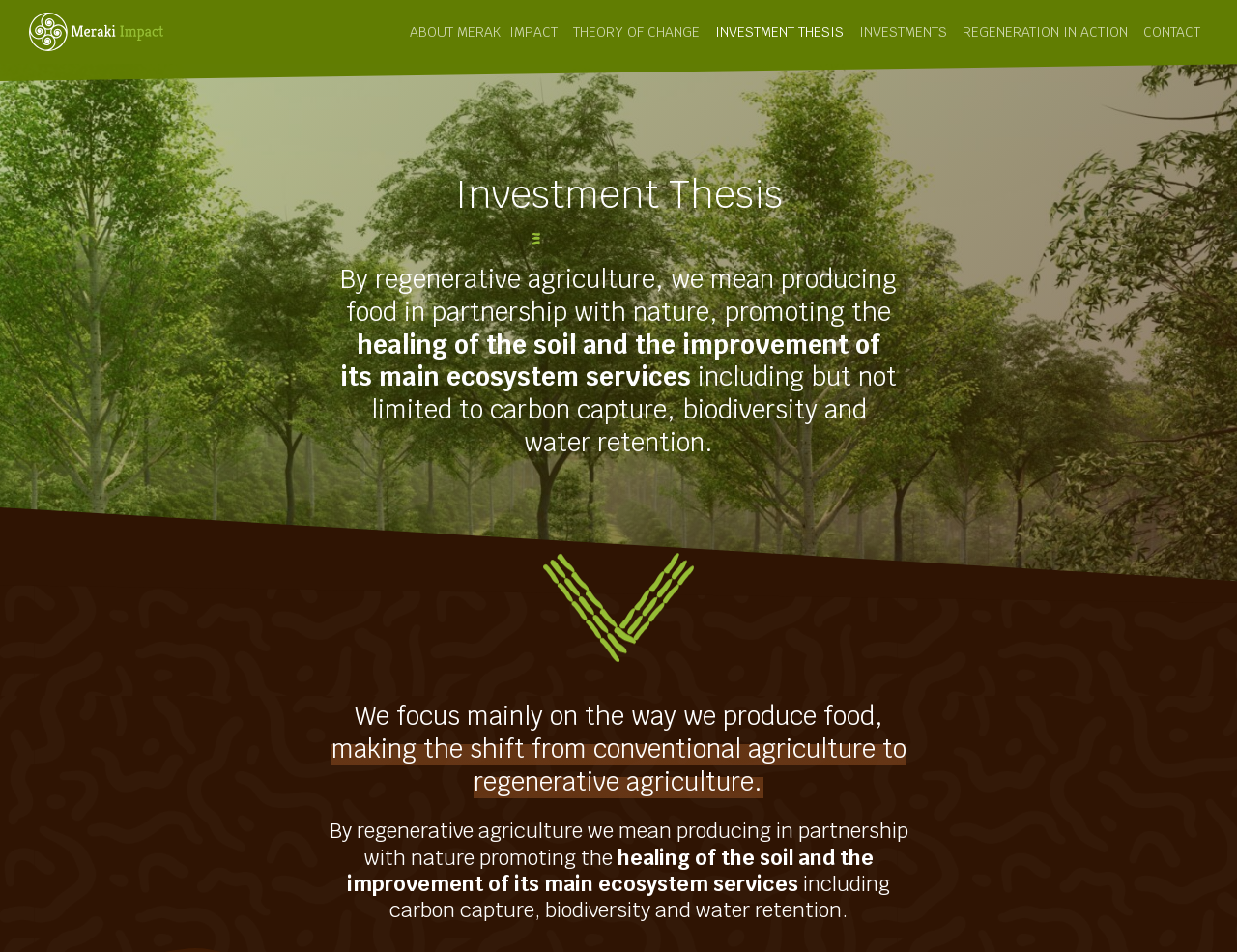What is the purpose of regenerative agriculture?
Answer the question with just one word or phrase using the image.

Healing of the soil